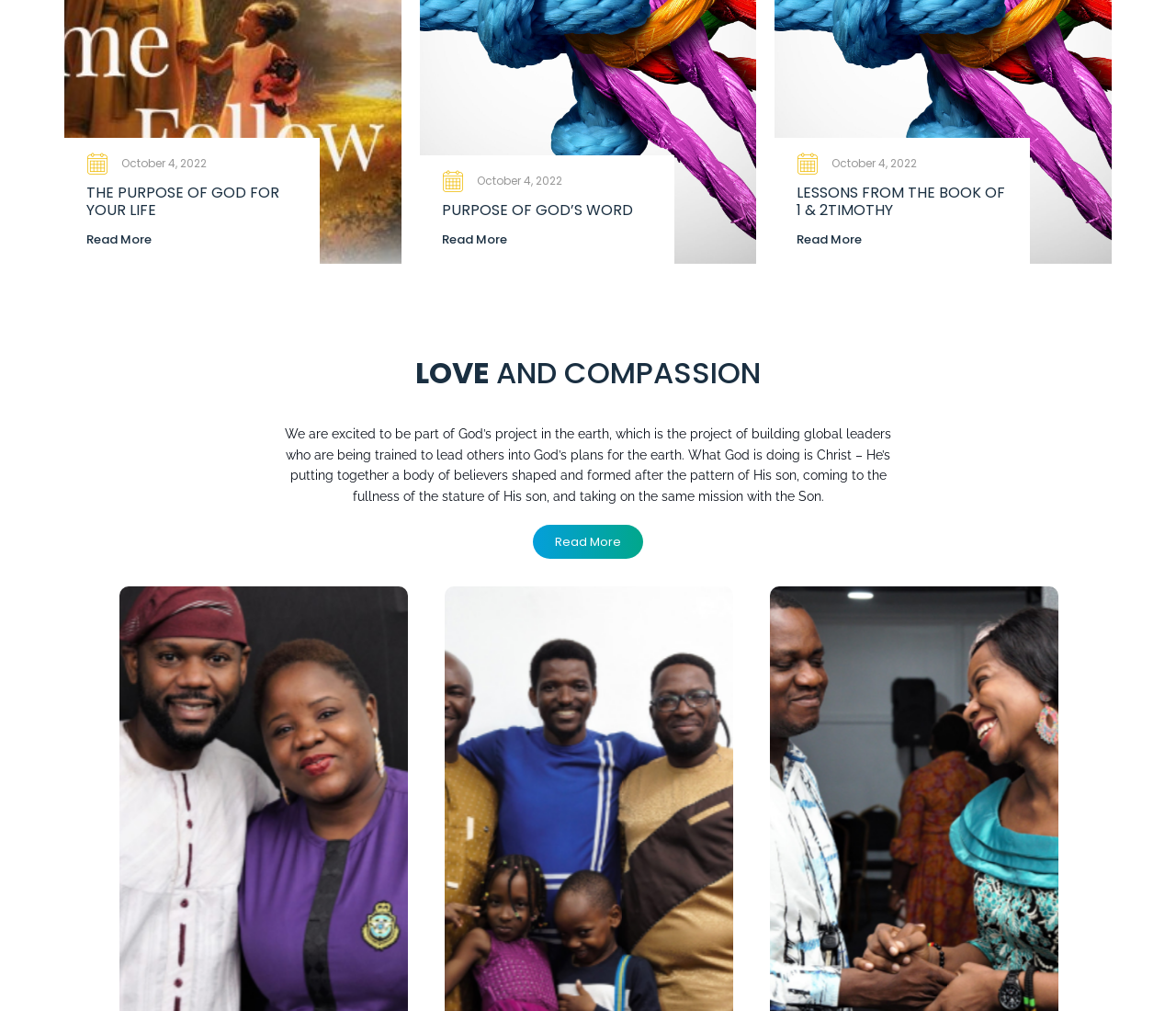Give a concise answer using only one word or phrase for this question:
What is the title of the third article?

LESSONS FROM THE BOOK OF 1 & 2TIMOTHY